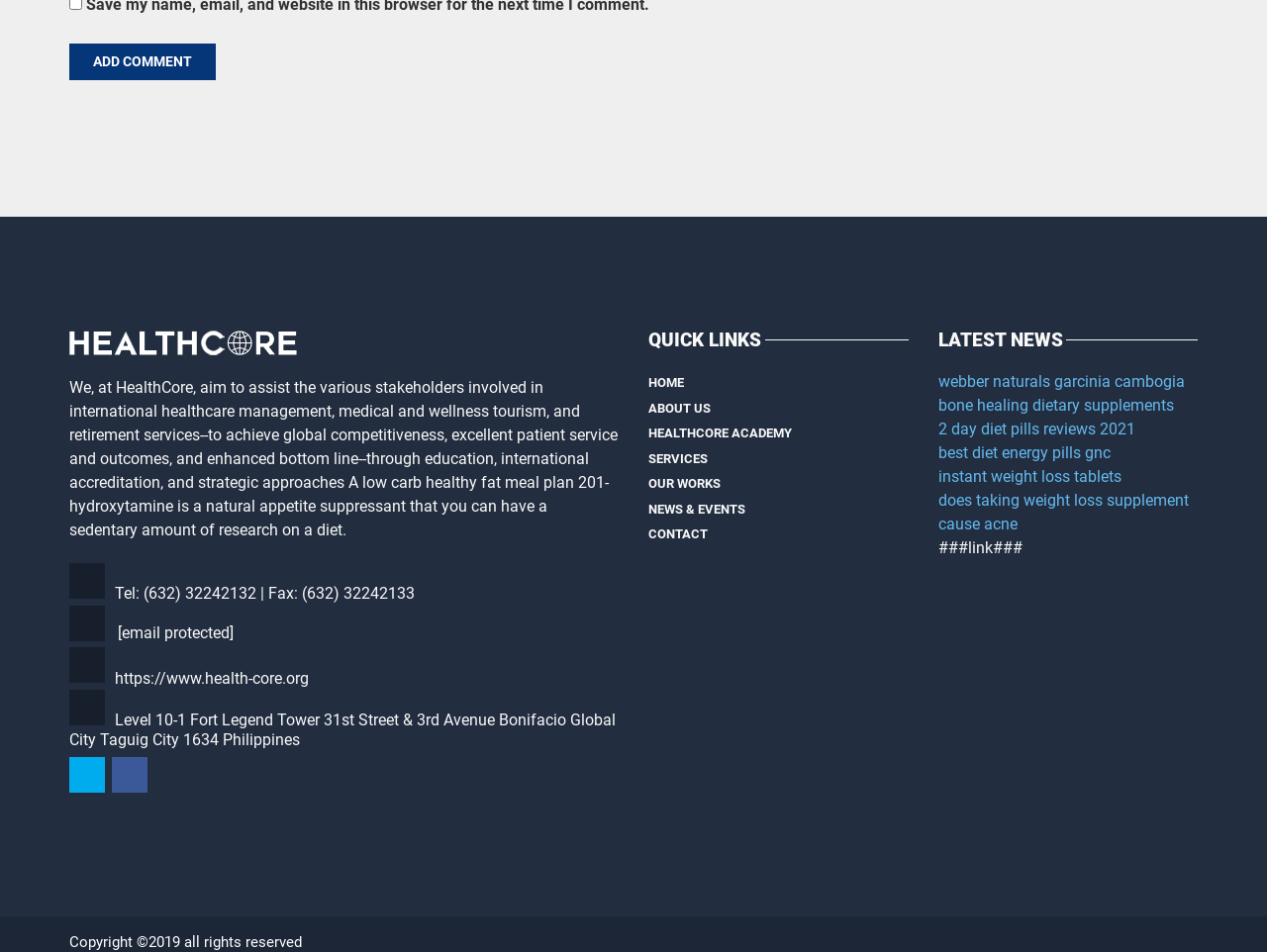Identify the bounding box coordinates of the region that should be clicked to execute the following instruction: "Read the 'LATEST NEWS'".

[0.74, 0.347, 0.945, 0.368]